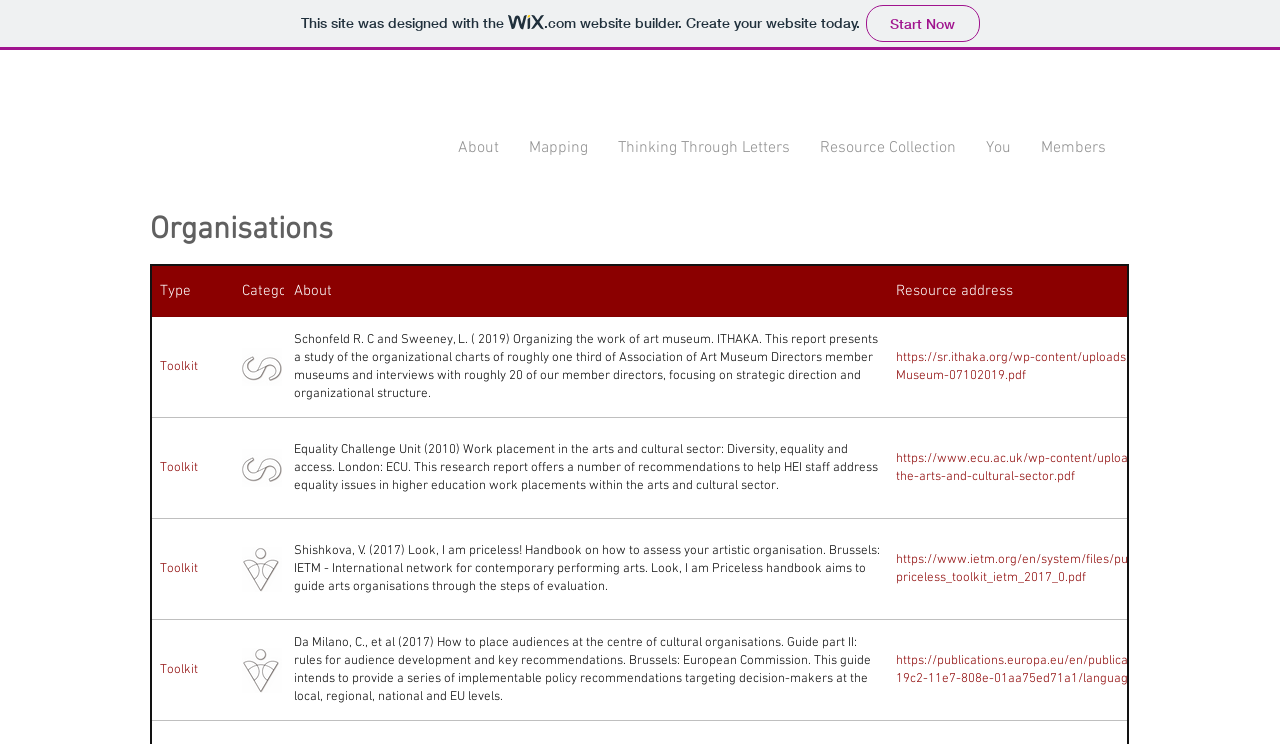Pinpoint the bounding box coordinates of the area that should be clicked to complete the following instruction: "Check the 'Toolkit' link in the gridcell". The coordinates must be given as four float numbers between 0 and 1, i.e., [left, top, right, bottom].

[0.119, 0.426, 0.181, 0.56]